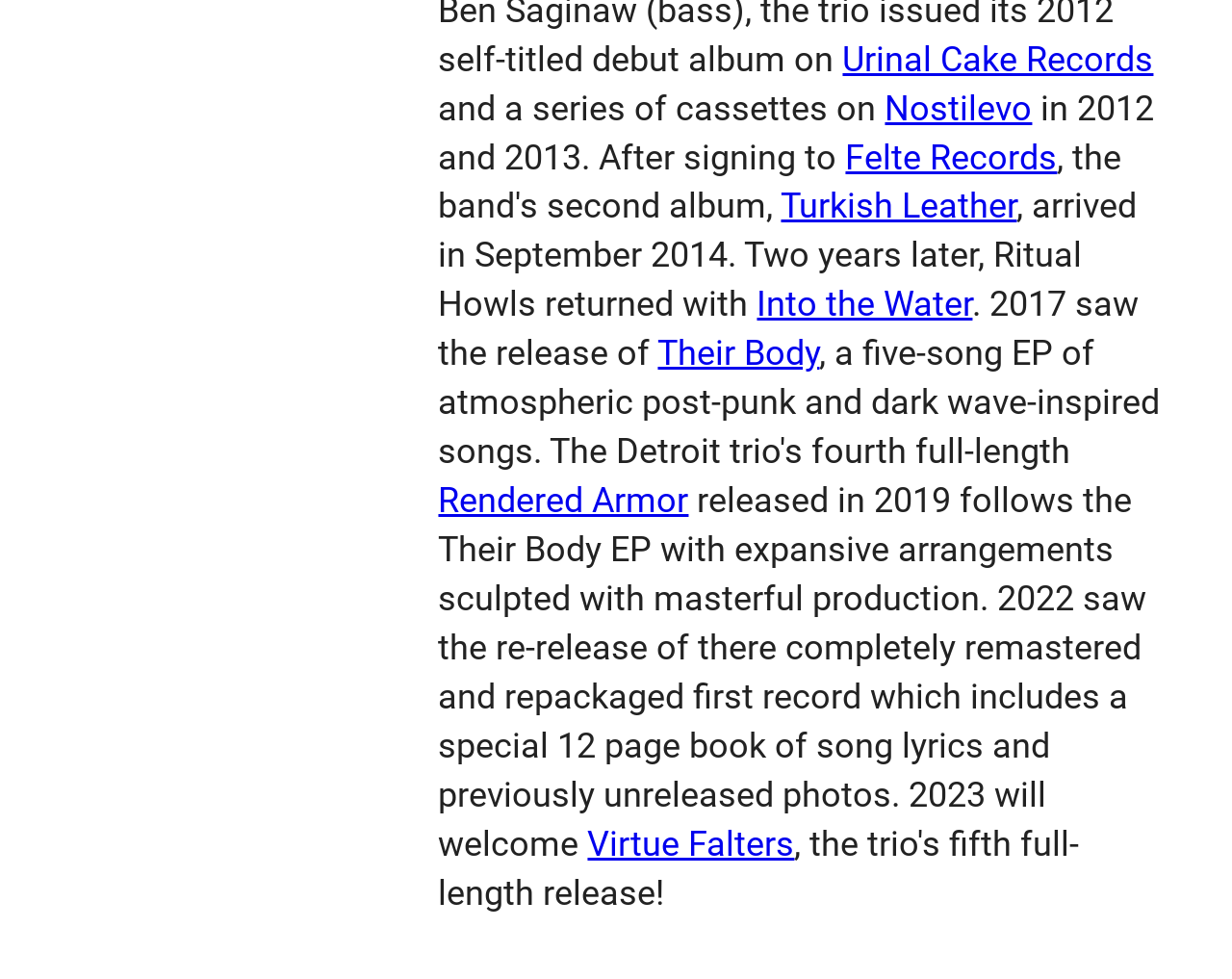Given the element description, predict the bounding box coordinates in the format (top-left x, top-left y, bottom-right x, bottom-right y), using floating point numbers between 0 and 1: Virtue Falters

[0.477, 0.841, 0.645, 0.883]